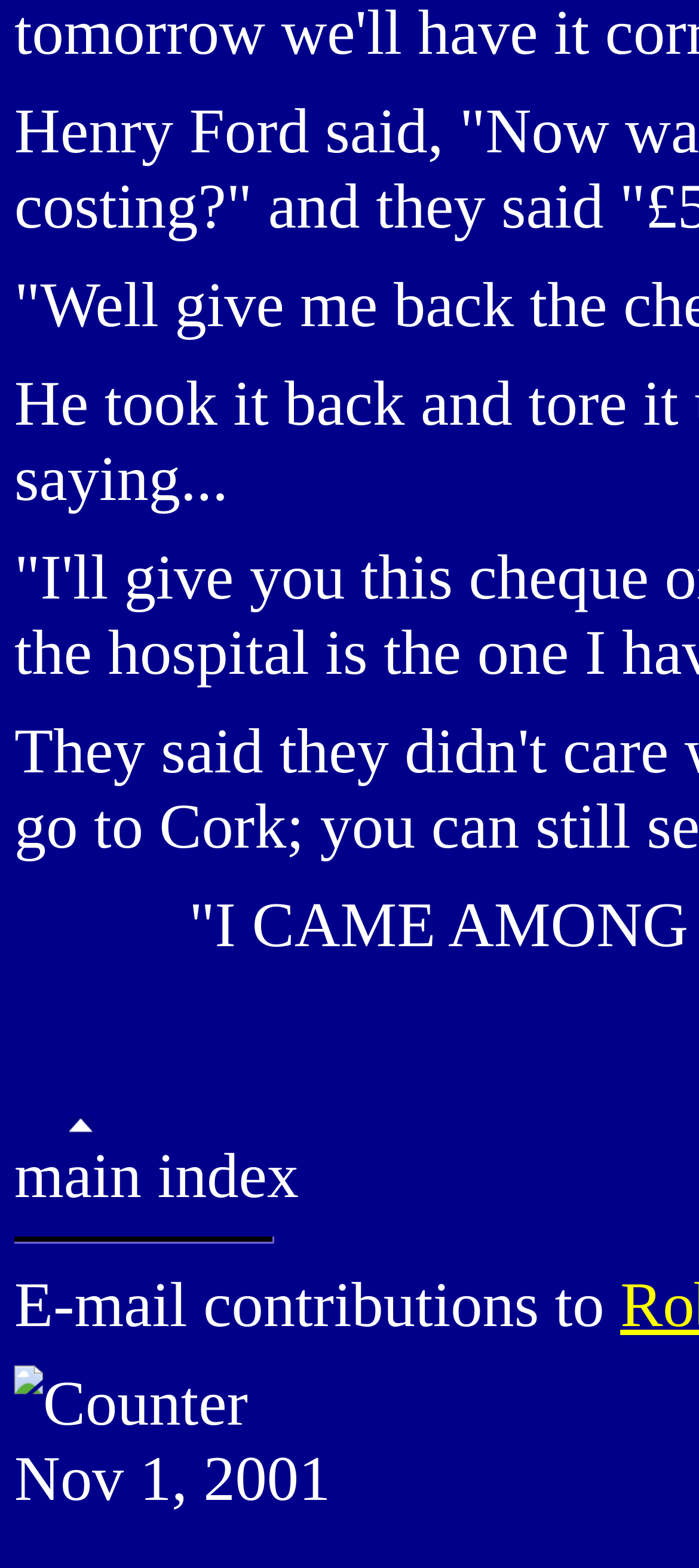What is the purpose of the 'up' link?
Respond to the question with a well-detailed and thorough answer.

Based on the webpage structure, I inferred that the 'up' link is likely used to navigate to a higher level or previous page, as it is often the case with 'up' links on webpages.